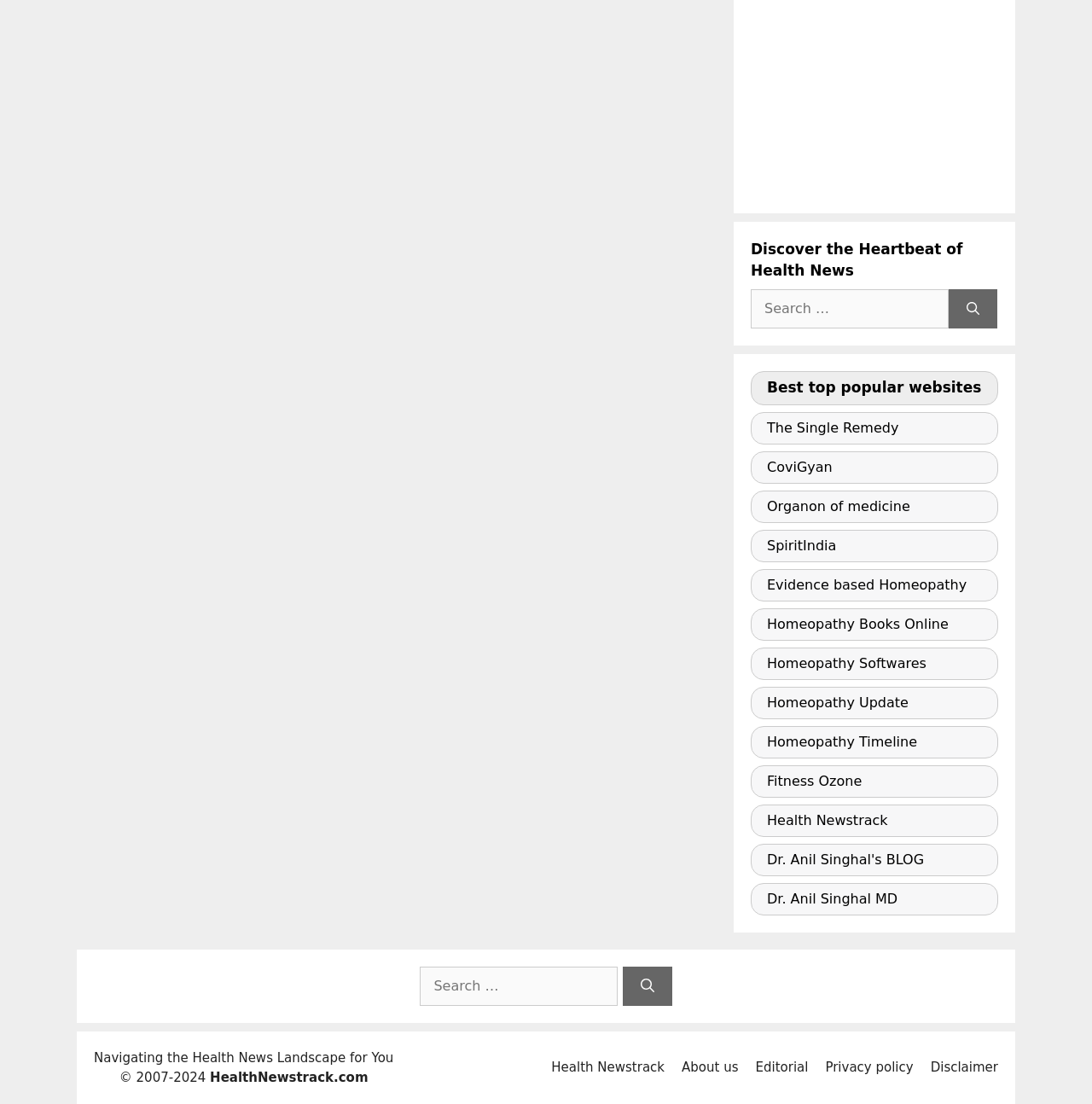What is the purpose of the search box?
Please answer the question as detailed as possible based on the image.

The search box is located at the top of the webpage, with a label 'Search for:' and a button 'Search'. This suggests that the user can input keywords related to health news and click the search button to find relevant information.